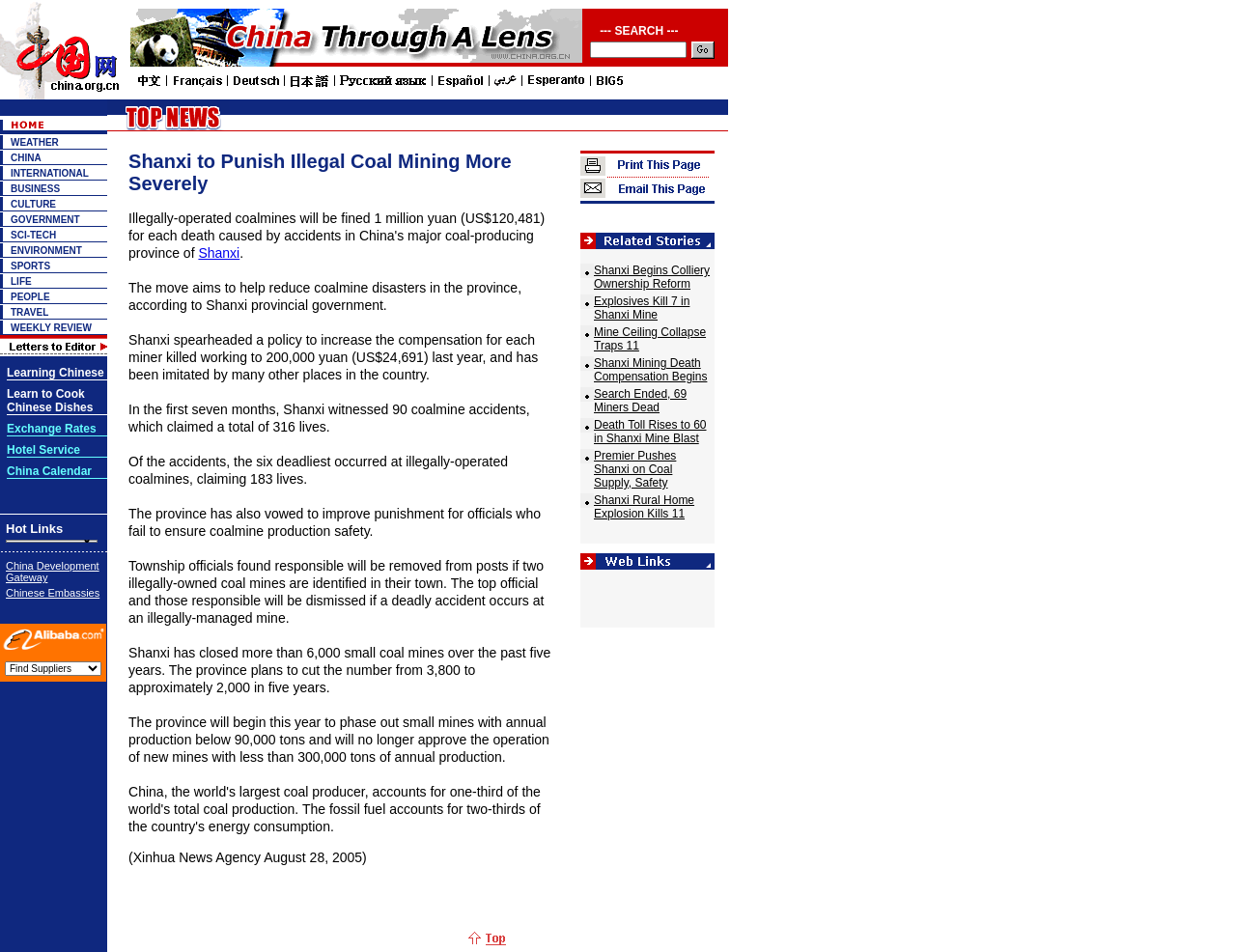Please provide the bounding box coordinates in the format (top-left x, top-left y, bottom-right x, bottom-right y). Remember, all values are floating point numbers between 0 and 1. What is the bounding box coordinate of the region described as: China Development Gateway

[0.005, 0.588, 0.08, 0.613]